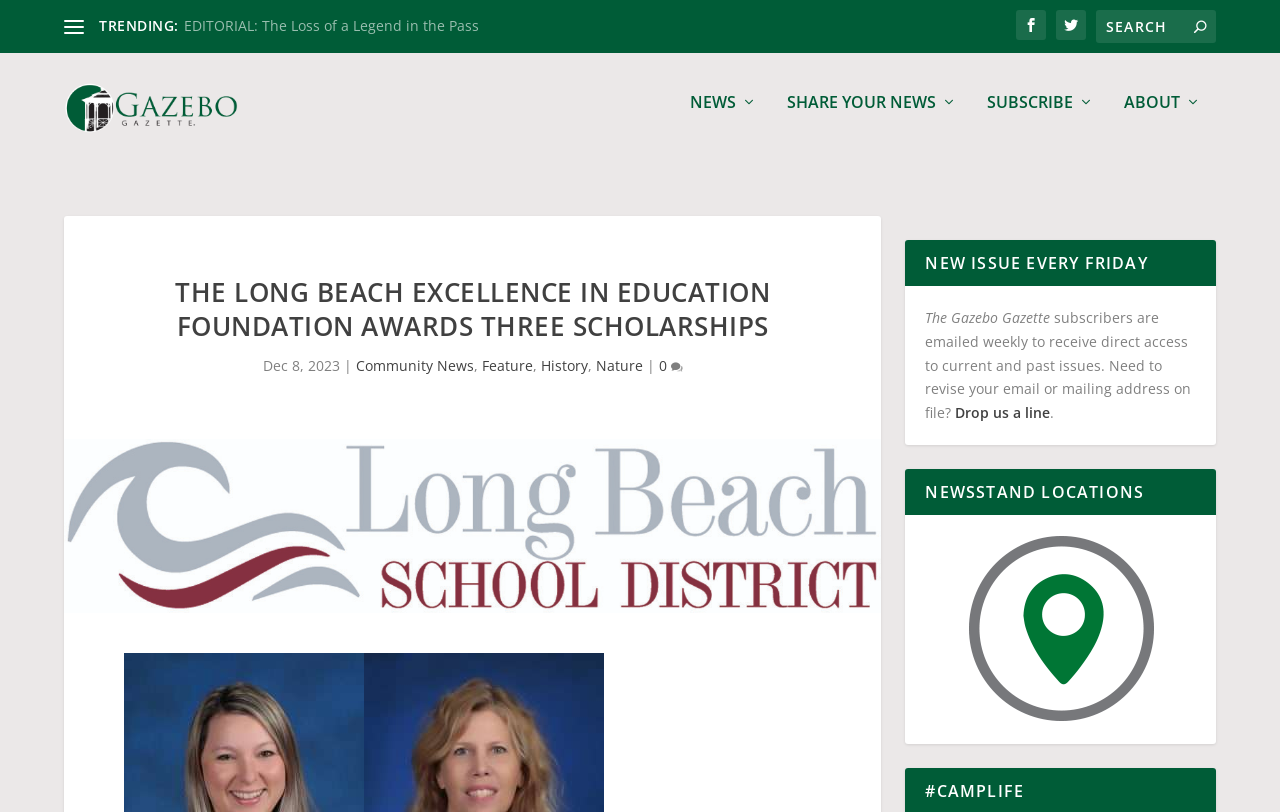What is the purpose of the search box?
Using the image, give a concise answer in the form of a single word or short phrase.

To search for news